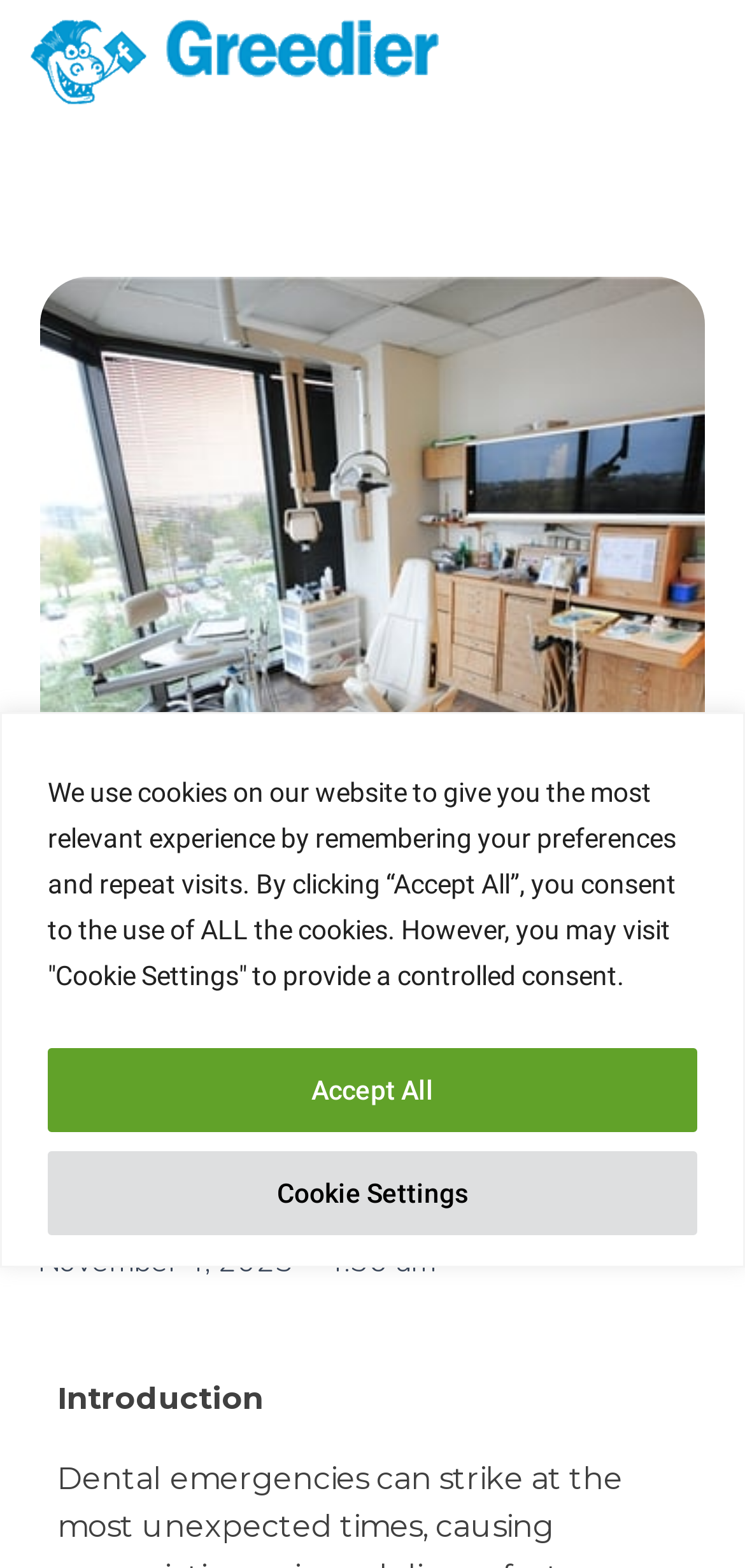What is the name of the emergency dentist service?
Observe the image and answer the question with a one-word or short phrase response.

West Houston Emergency Dentist